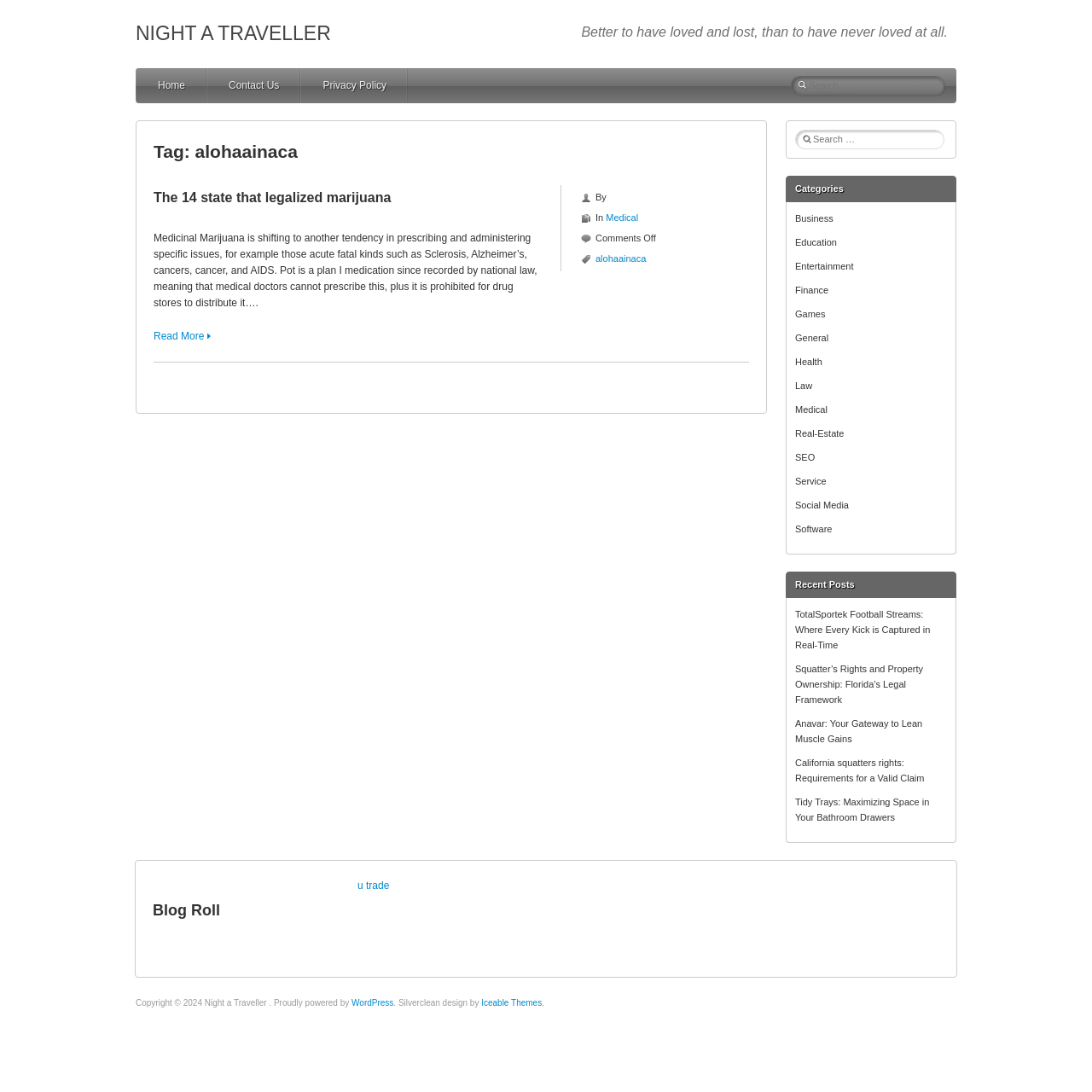What is the purpose of the search box?
Please provide a single word or phrase answer based on the image.

To search for content